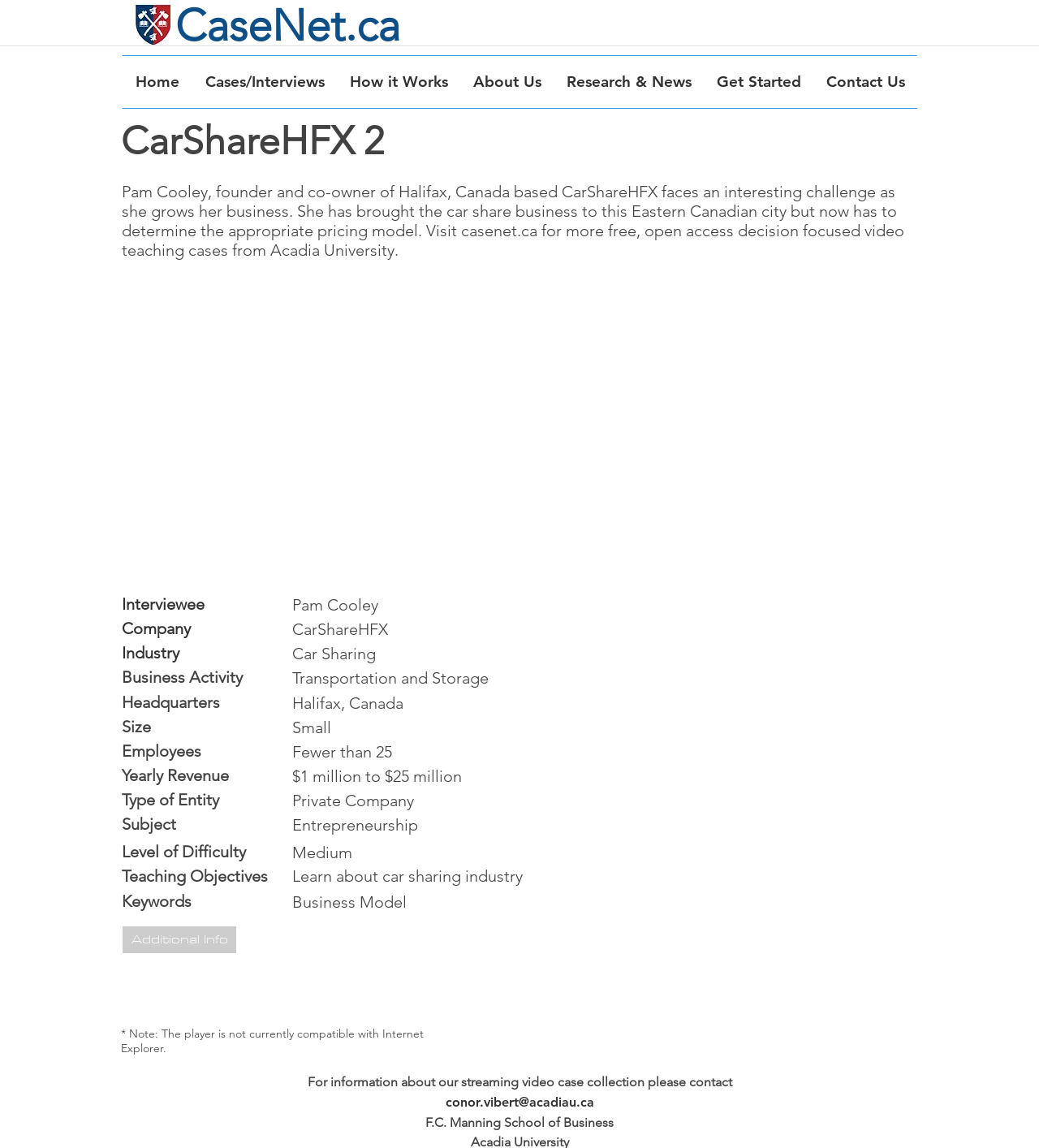Show the bounding box coordinates of the region that should be clicked to follow the instruction: "Reply to the topic."

None